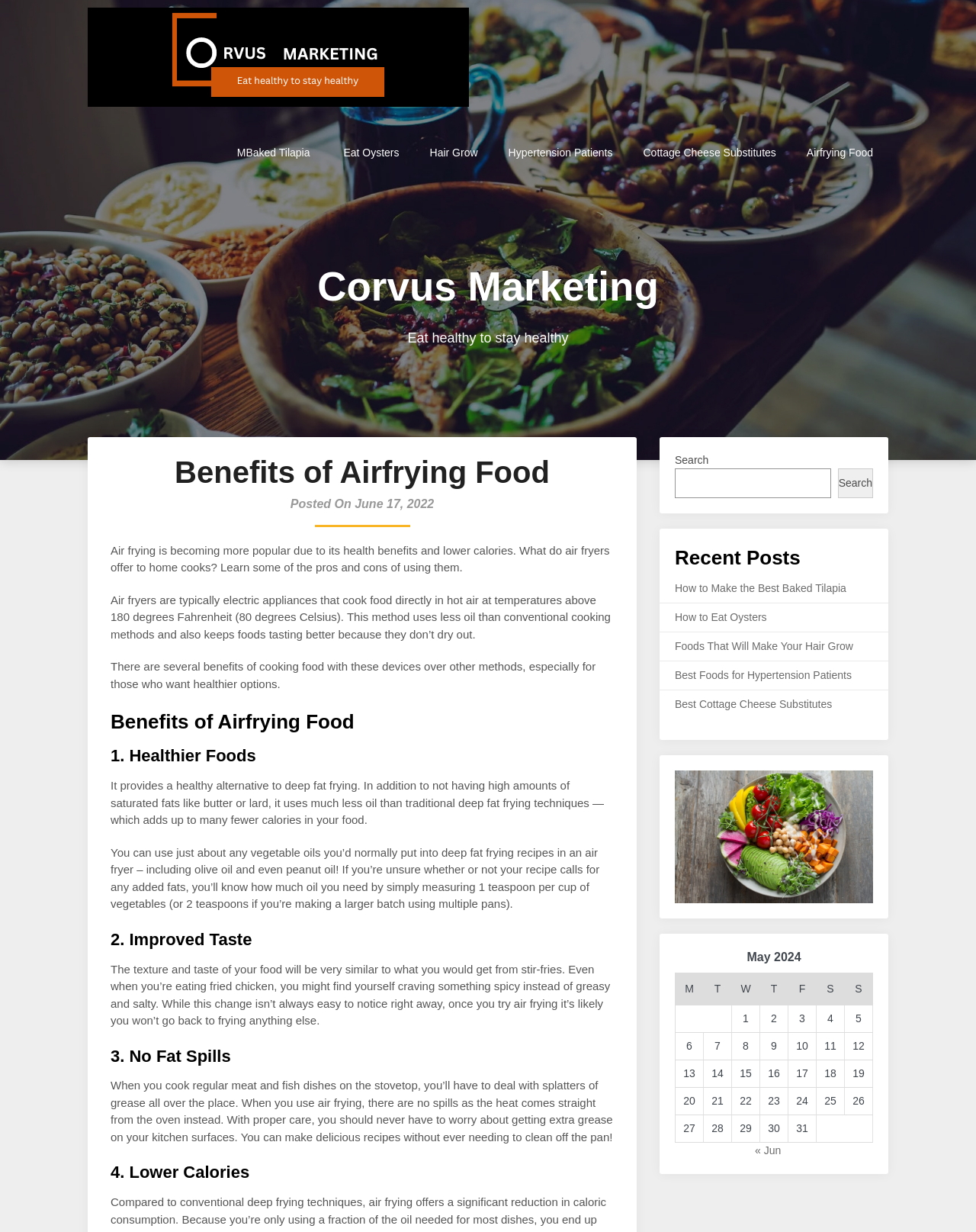Please identify the bounding box coordinates of the clickable region that I should interact with to perform the following instruction: "View recent posts". The coordinates should be expressed as four float numbers between 0 and 1, i.e., [left, top, right, bottom].

[0.691, 0.442, 0.895, 0.464]